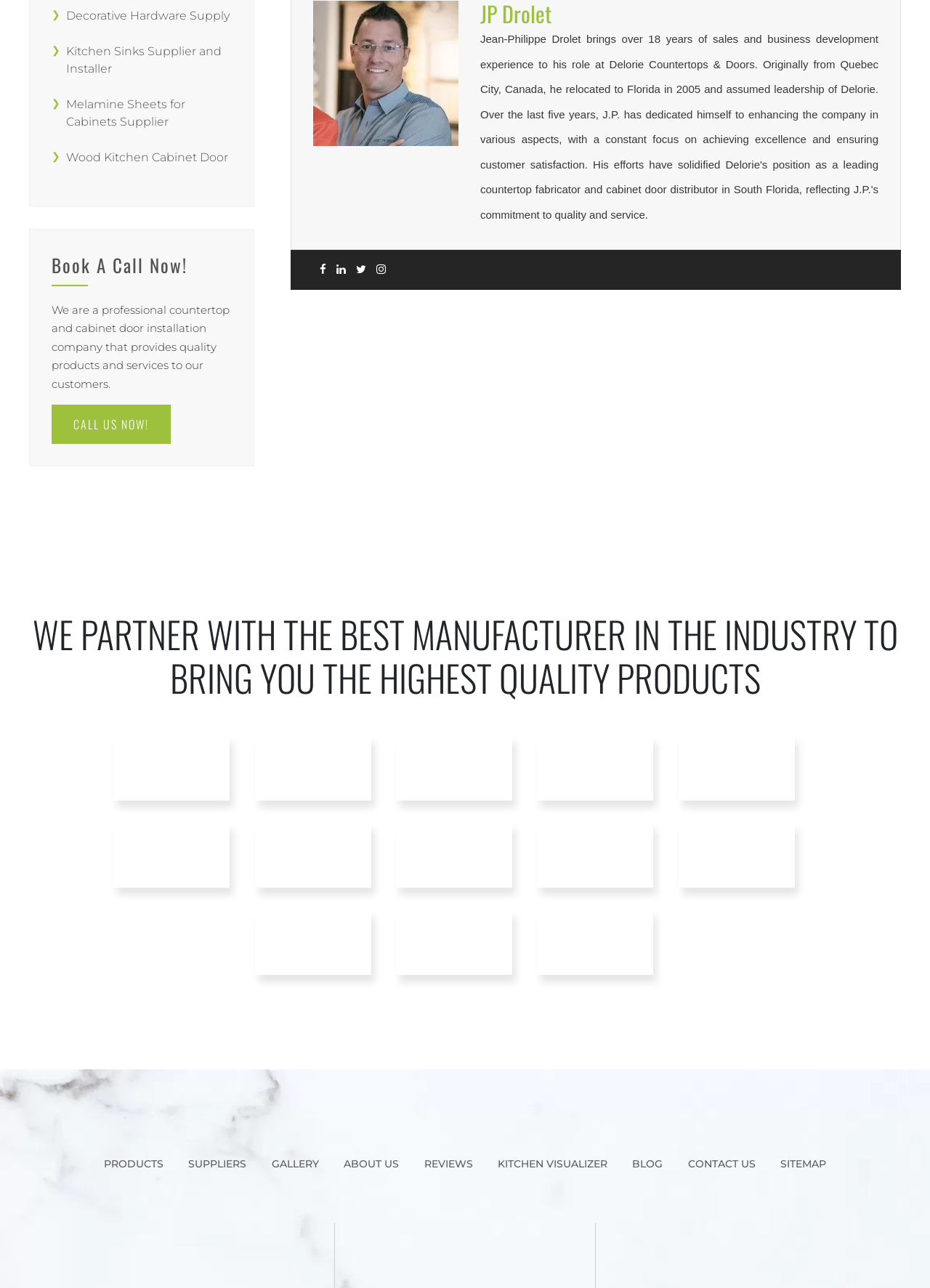Respond to the question below with a single word or phrase:
What is the purpose of the 'CALL US NOW!' link?

To contact the company